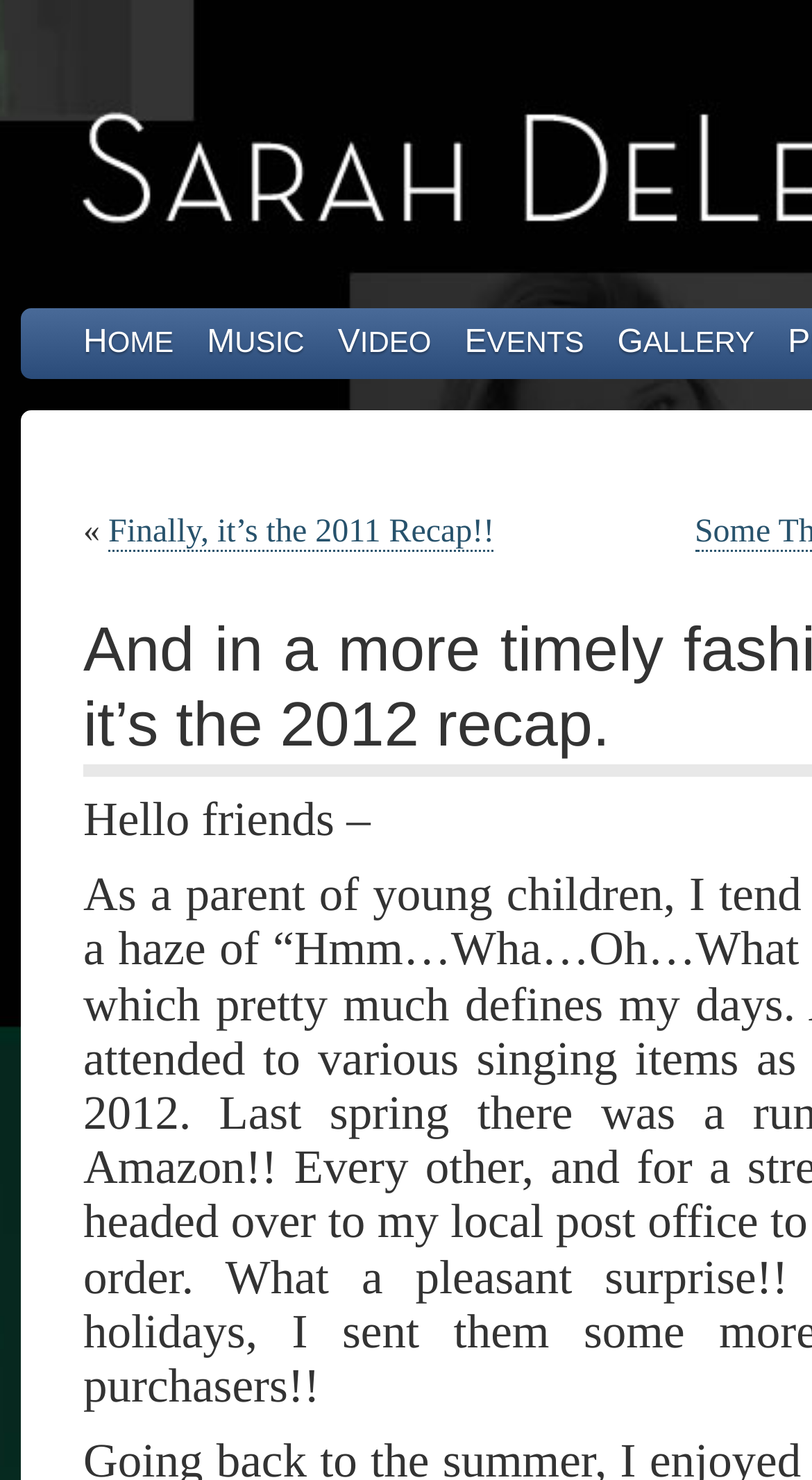Find the bounding box coordinates for the UI element whose description is: "Gallery". The coordinates should be four float numbers between 0 and 1, in the format [left, top, right, bottom].

[0.76, 0.22, 0.929, 0.245]